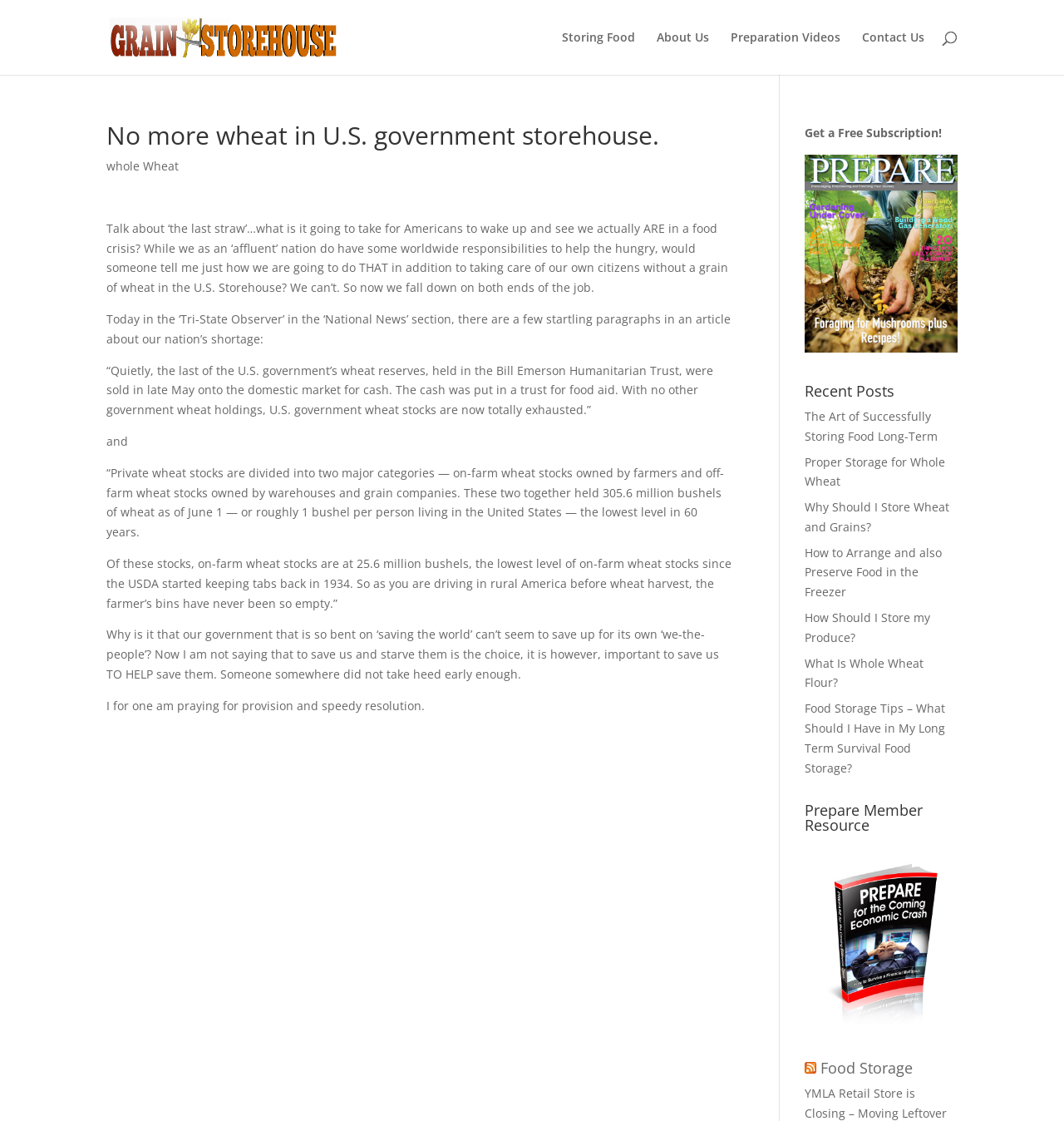Identify the bounding box coordinates for the element you need to click to achieve the following task: "Read about storing food". The coordinates must be four float values ranging from 0 to 1, formatted as [left, top, right, bottom].

[0.528, 0.028, 0.597, 0.067]